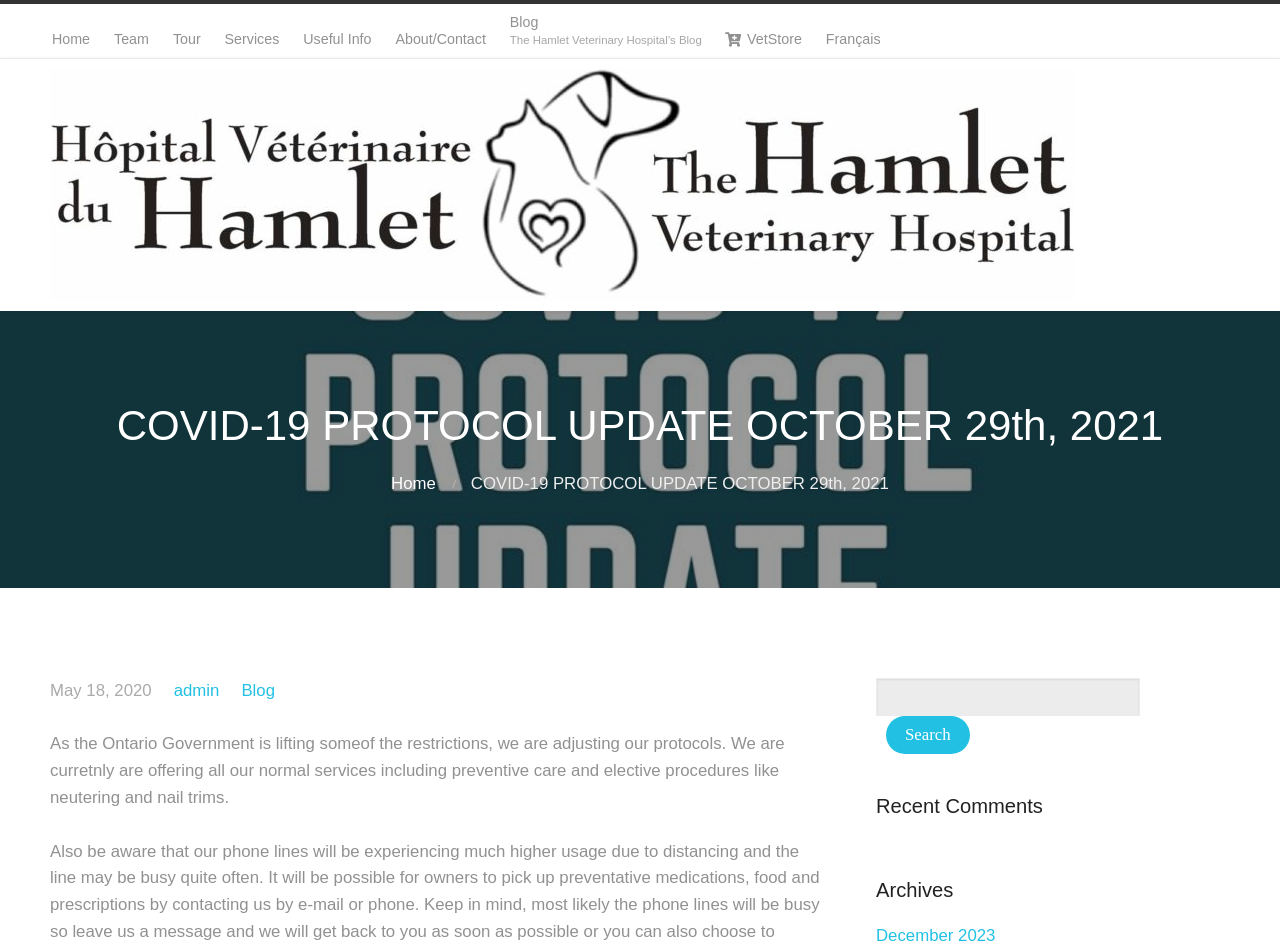Locate the bounding box coordinates of the area where you should click to accomplish the instruction: "view team".

[0.081, 0.022, 0.124, 0.061]